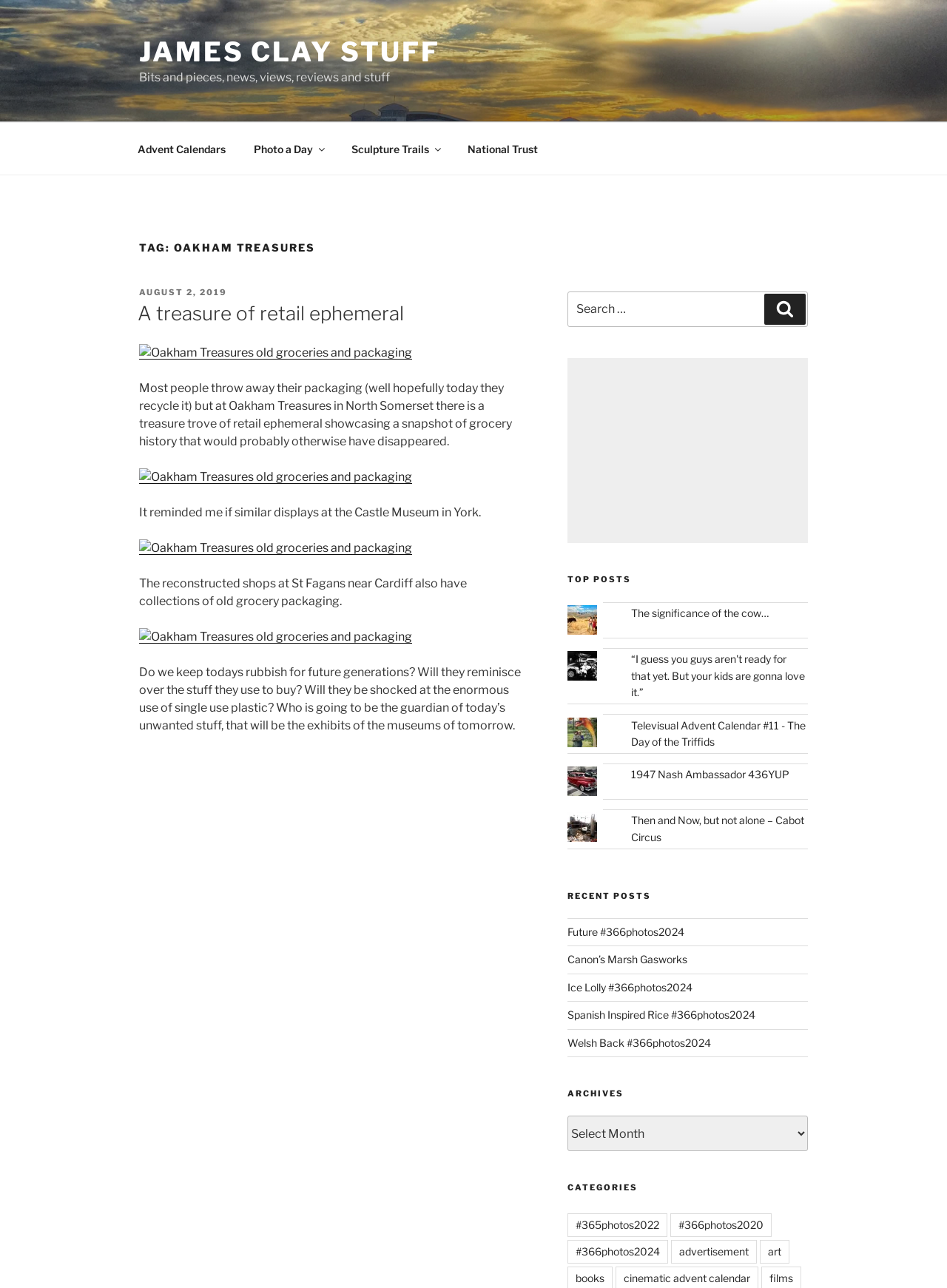Locate the bounding box coordinates of the region to be clicked to comply with the following instruction: "Click on the 'JAMES CLAY STUFF' link". The coordinates must be four float numbers between 0 and 1, in the form [left, top, right, bottom].

[0.147, 0.028, 0.465, 0.053]